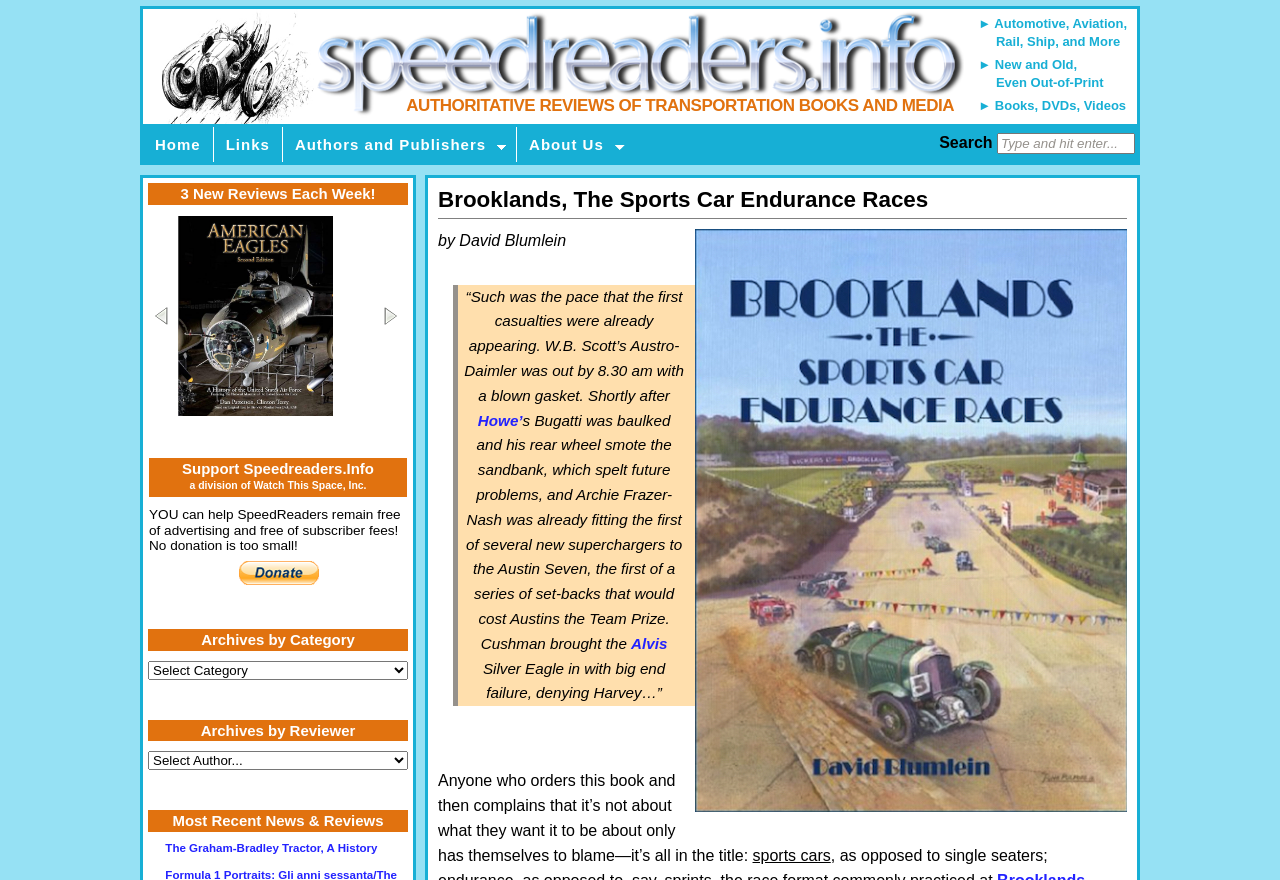What is the purpose of the textbox on this webpage?
Please answer the question with as much detail and depth as you can.

The textbox has a label 'Search' and a placeholder text 'Type and hit enter...', indicating that it is used for searching purposes.